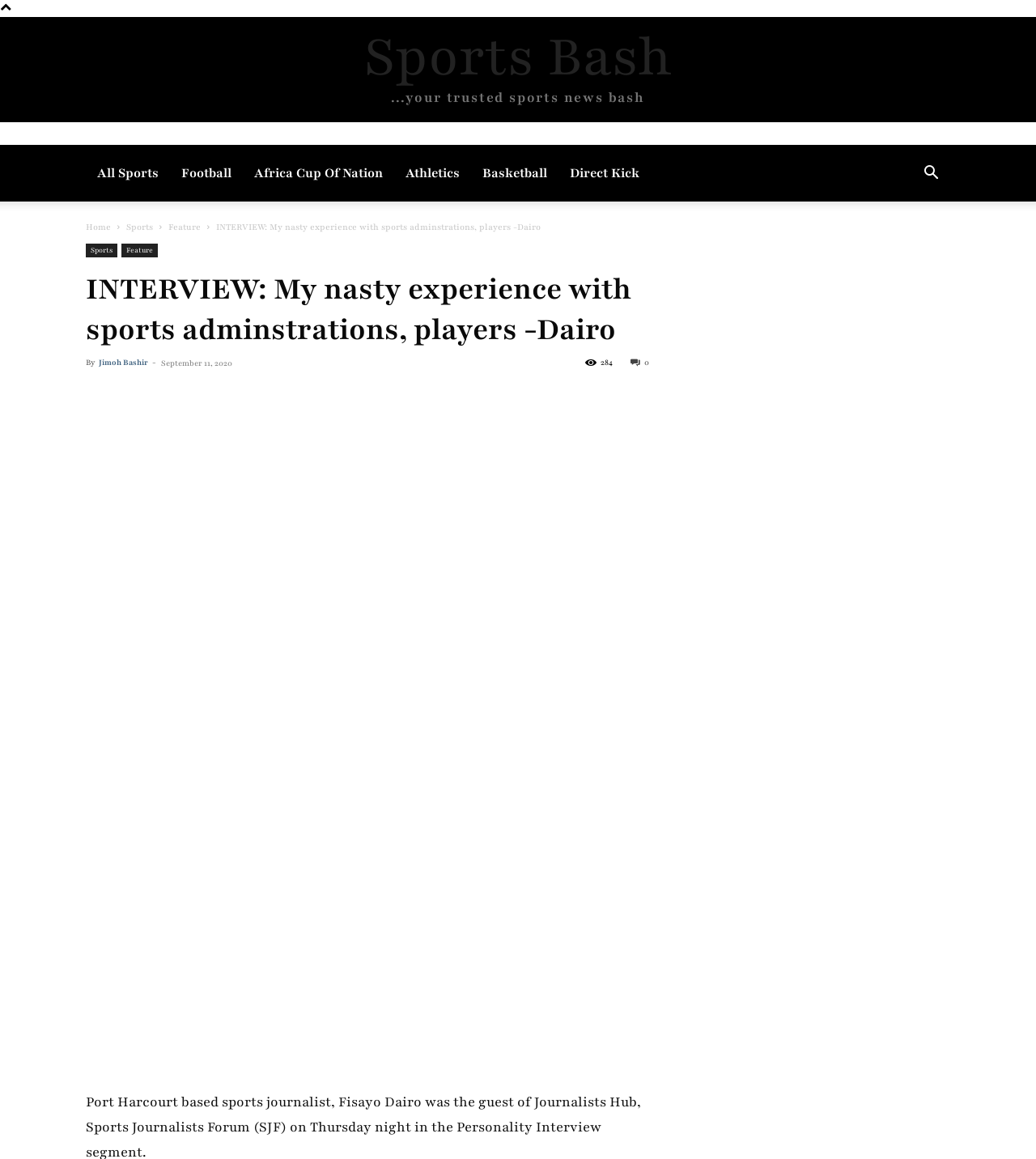What is the date of publication of the article?
Craft a detailed and extensive response to the question.

I found the answer by looking at the text below the title, which says 'September 11, 2020'. This indicates that the article was published on September 11, 2020.